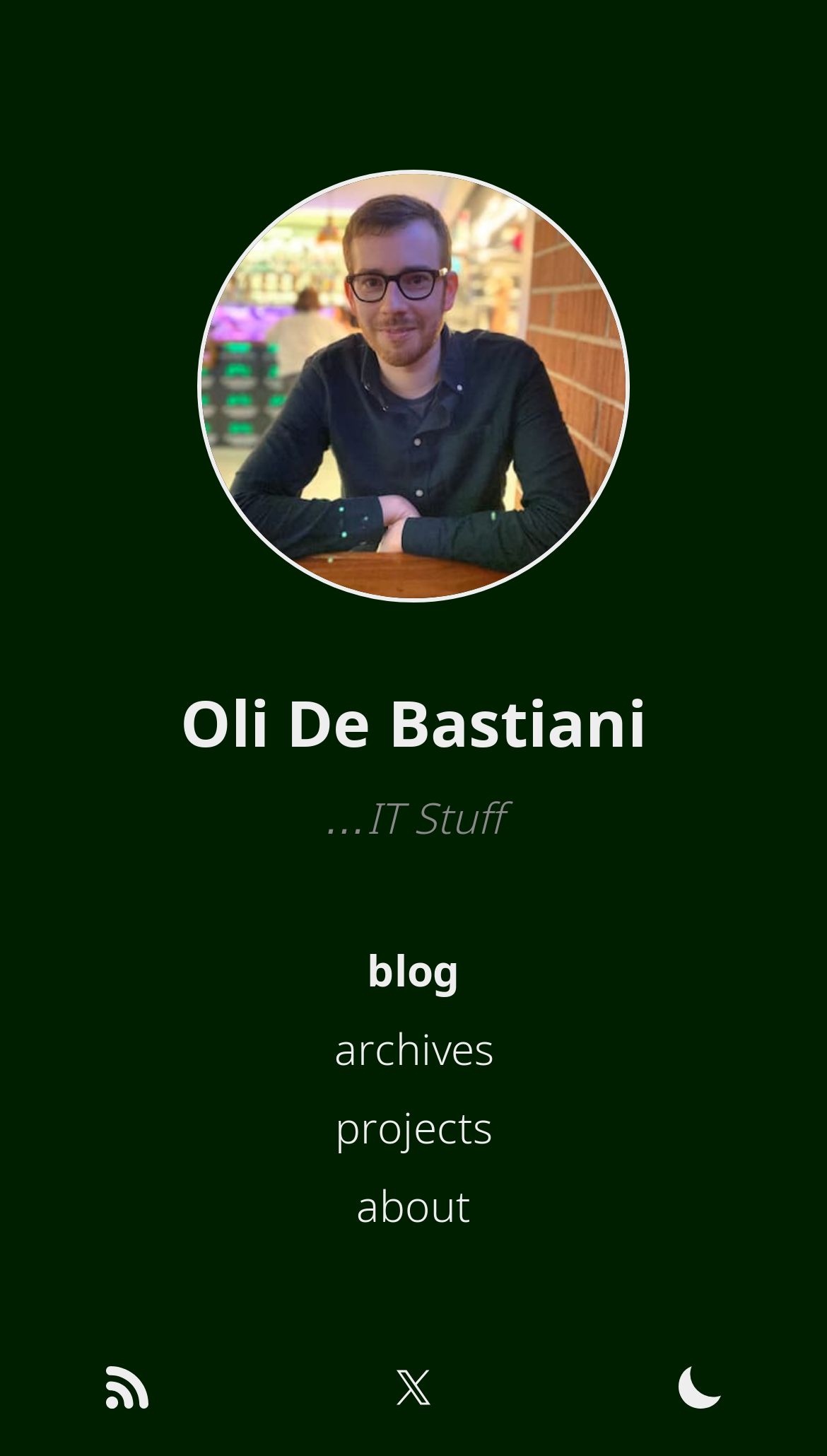Please reply with a single word or brief phrase to the question: 
Is there a button in the bottom section?

yes